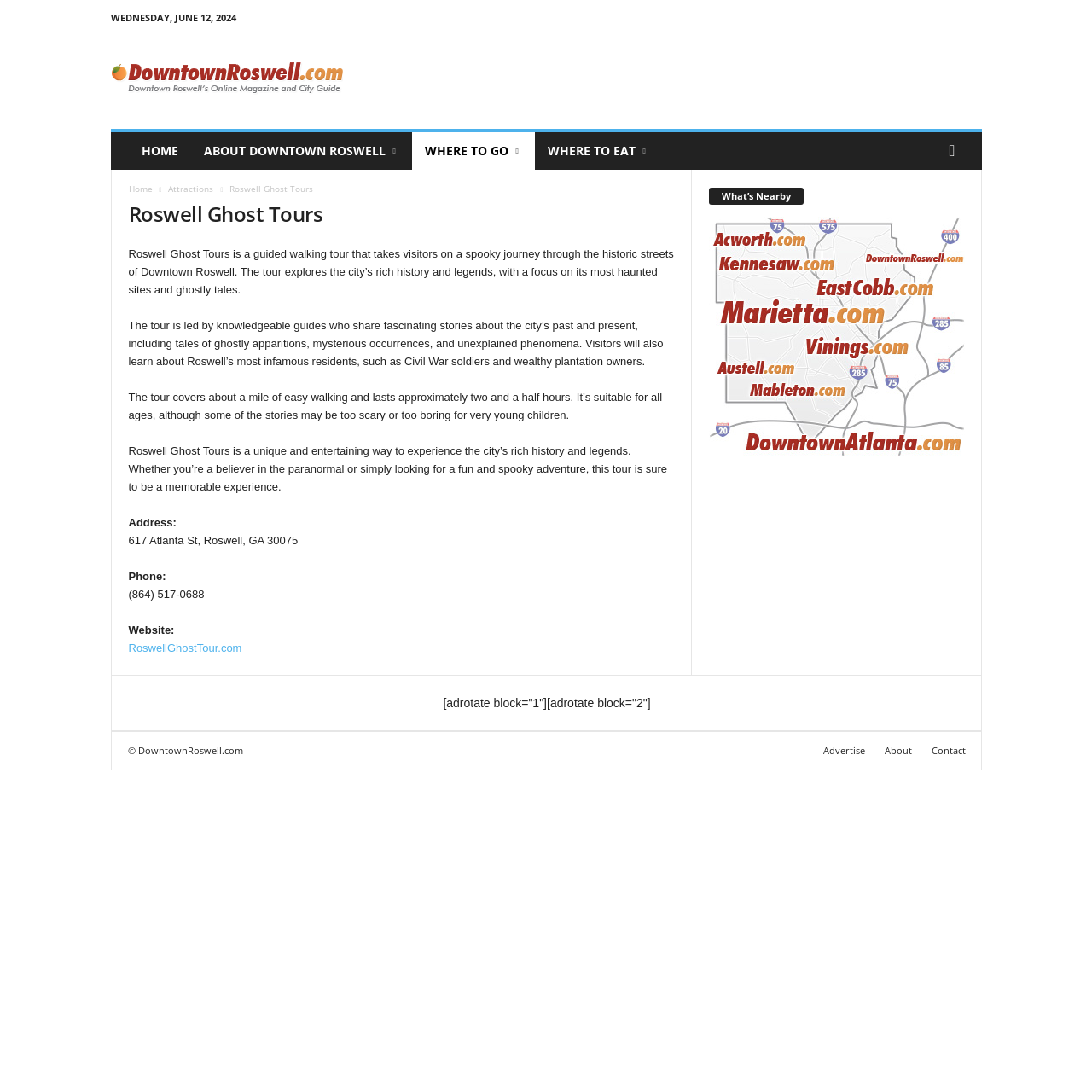What is the website of Roswell Ghost Tours?
Answer the question with detailed information derived from the image.

I found the answer by looking at the link element with the text 'RoswellGhostTour.com', which provides the website of Roswell Ghost Tours. This link is likely provided for visitors who want to learn more about the tour or book a tour online.